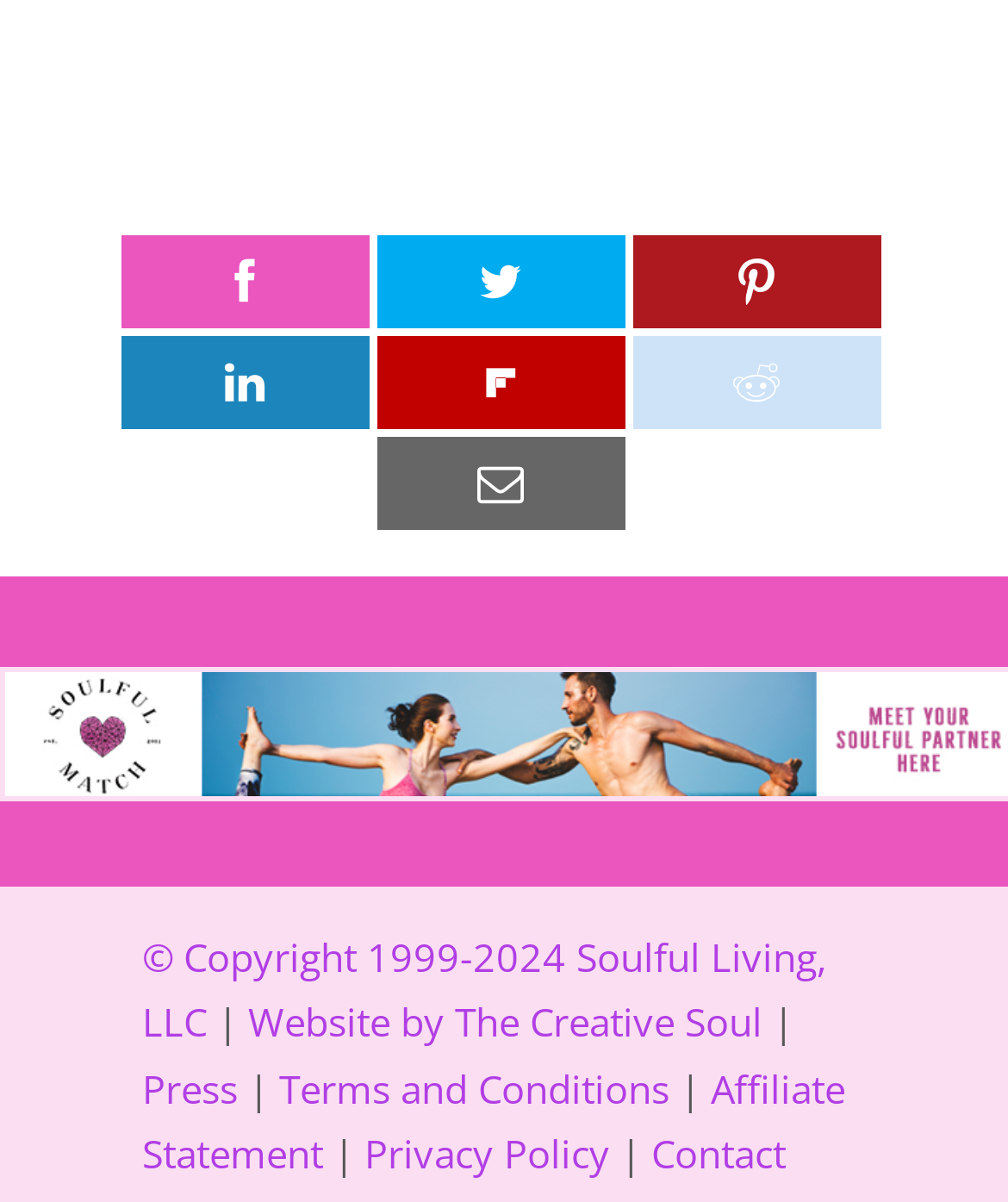Answer this question in one word or a short phrase: What is the website designed by?

The Creative Soul